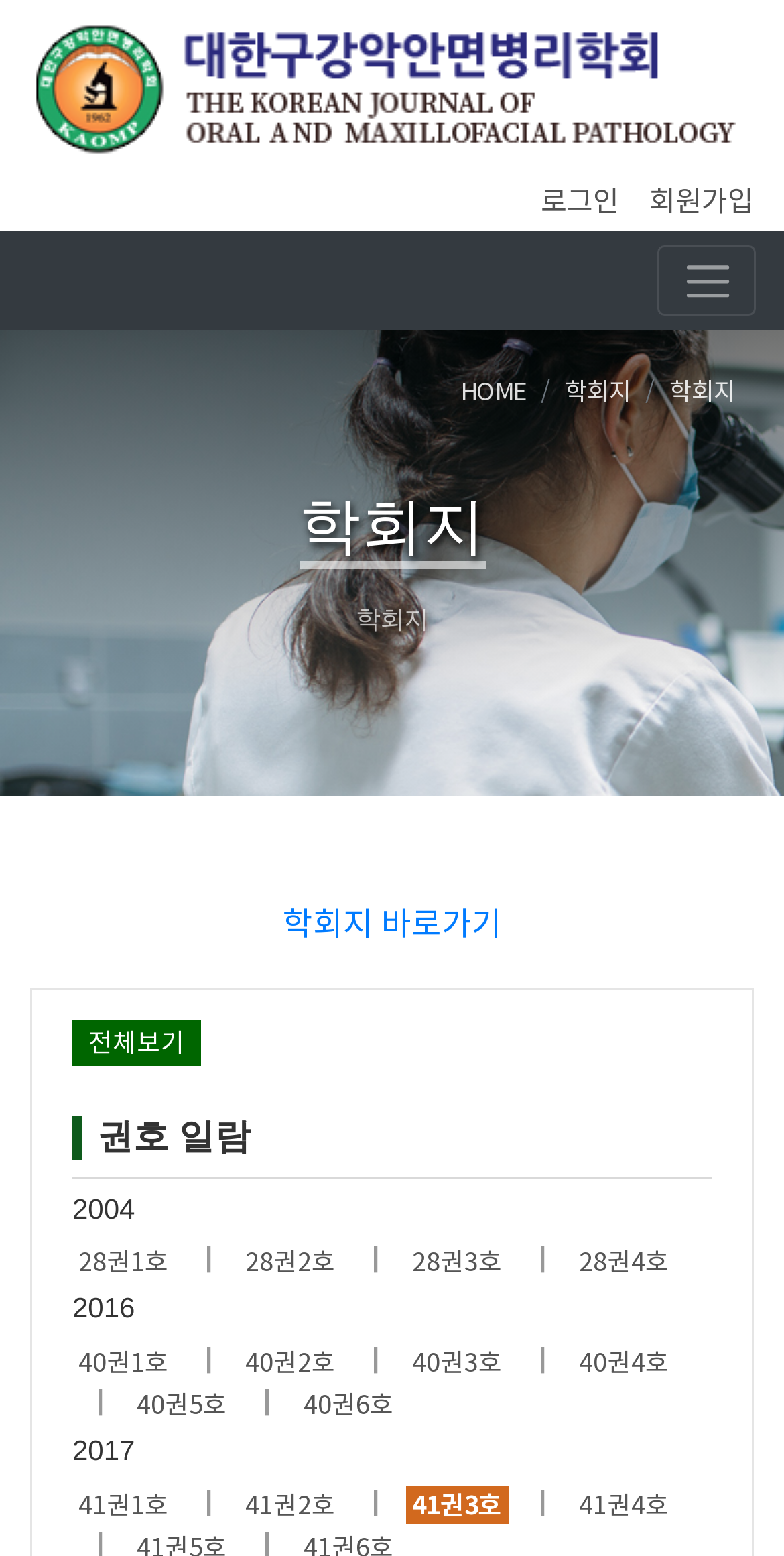Determine the coordinates of the bounding box that should be clicked to complete the instruction: "Go to the homepage". The coordinates should be represented by four float numbers between 0 and 1: [left, top, right, bottom].

[0.587, 0.239, 0.672, 0.261]